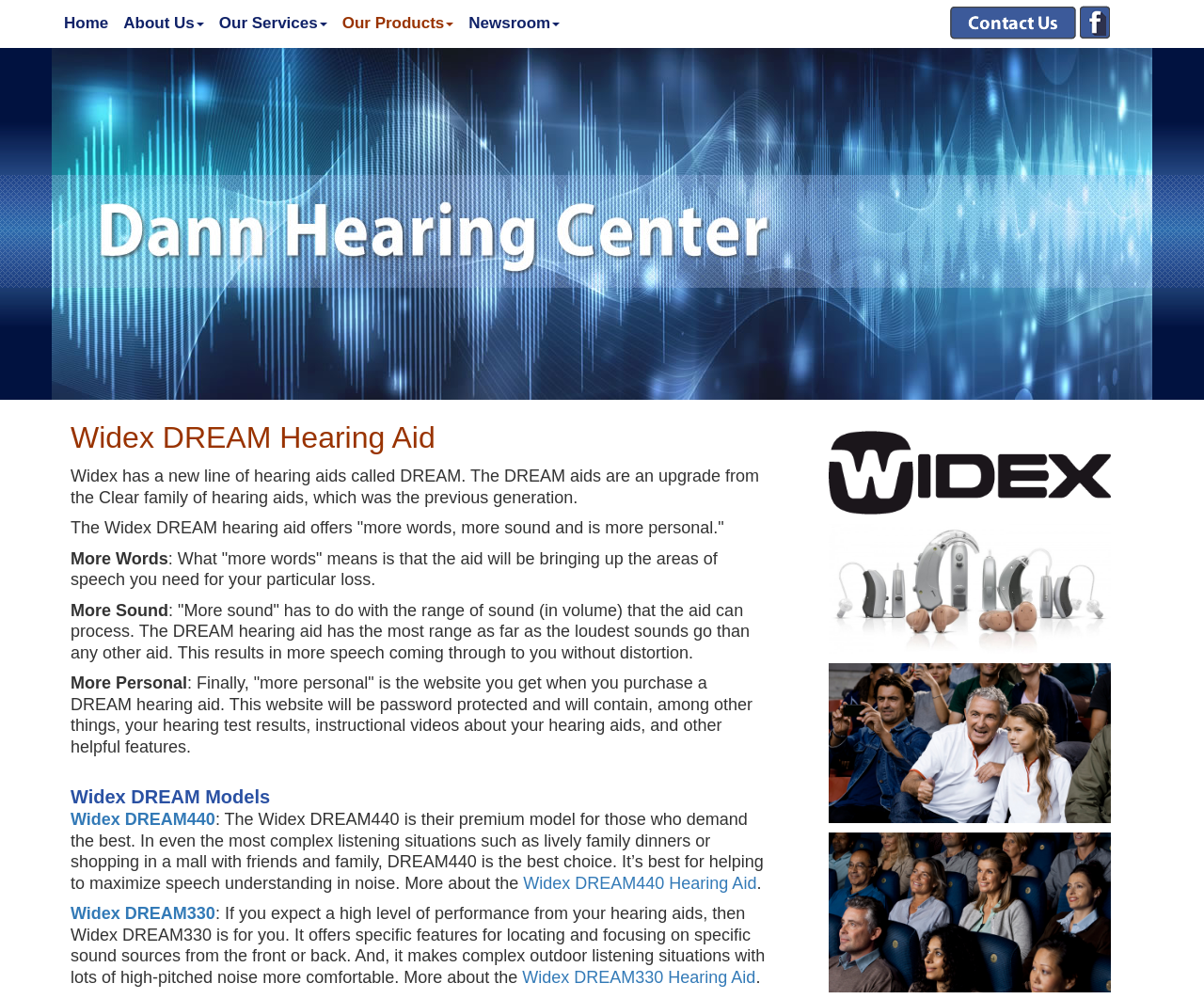Identify the bounding box of the HTML element described here: "Home". Provide the coordinates as four float numbers between 0 and 1: [left, top, right, bottom].

[0.047, 0.0, 0.096, 0.047]